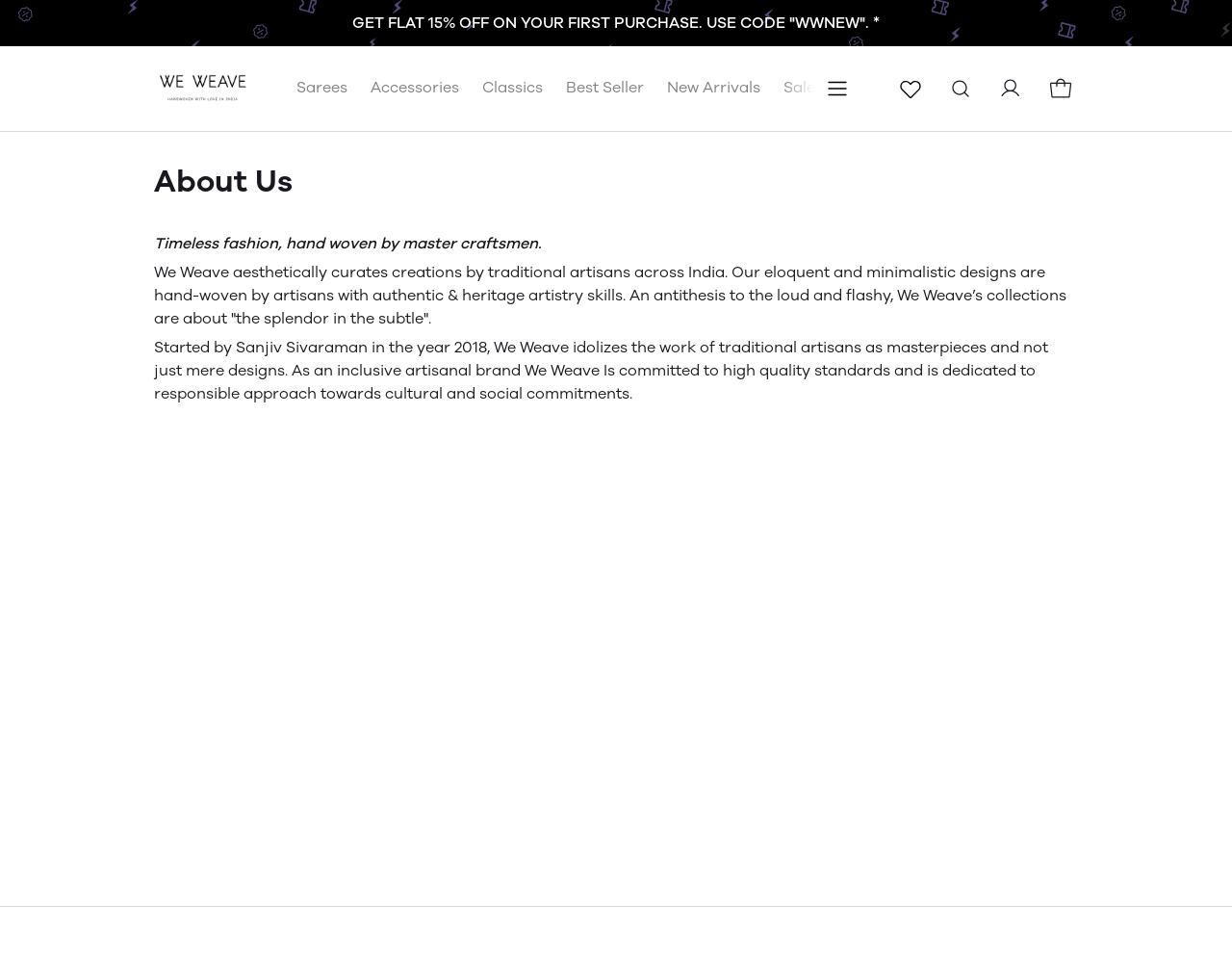Locate the bounding box coordinates of the element that should be clicked to execute the following instruction: "Browse Sarees".

[0.241, 0.079, 0.282, 0.106]